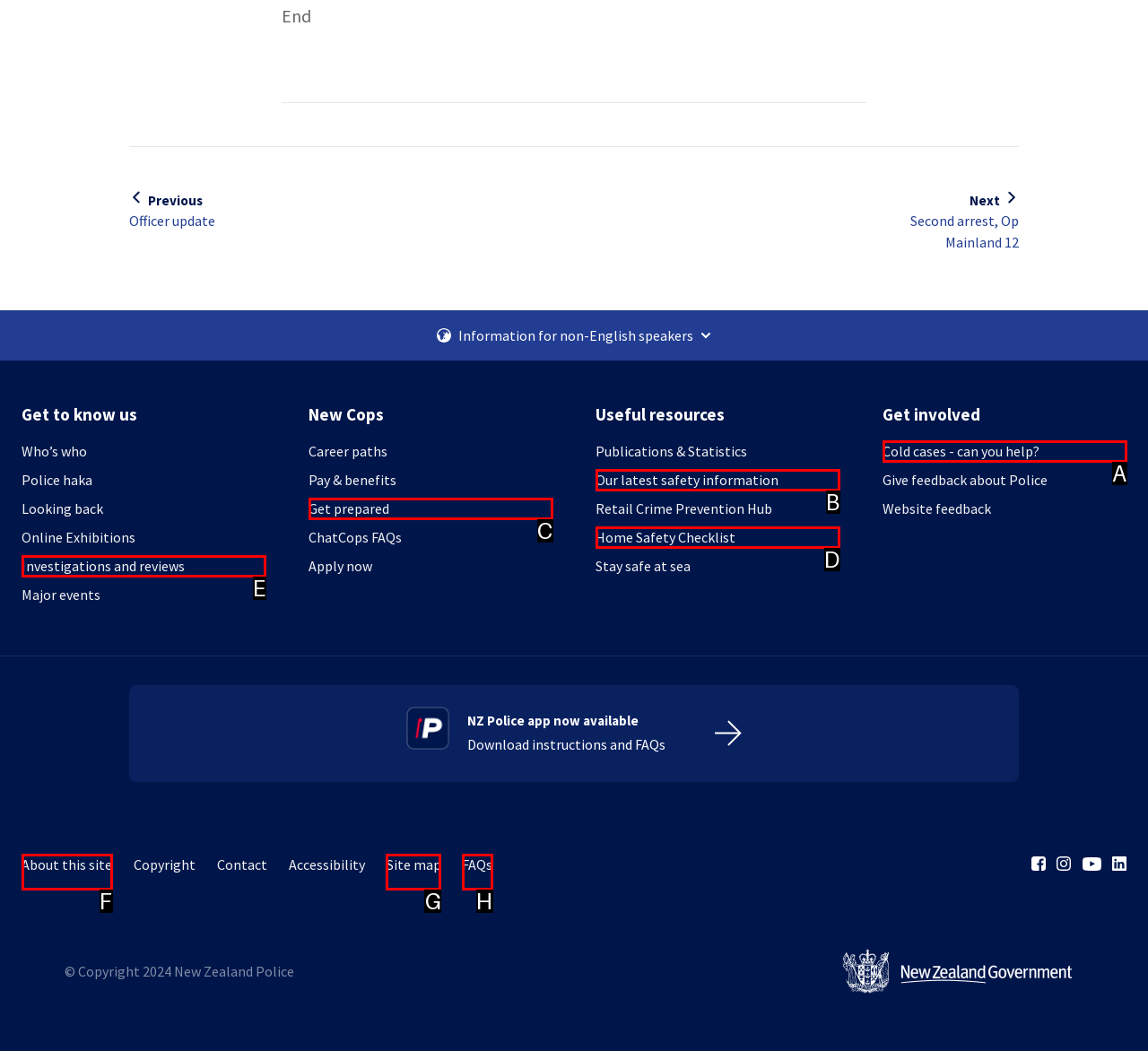Choose the letter that best represents the description: Get prepared. Provide the letter as your response.

C